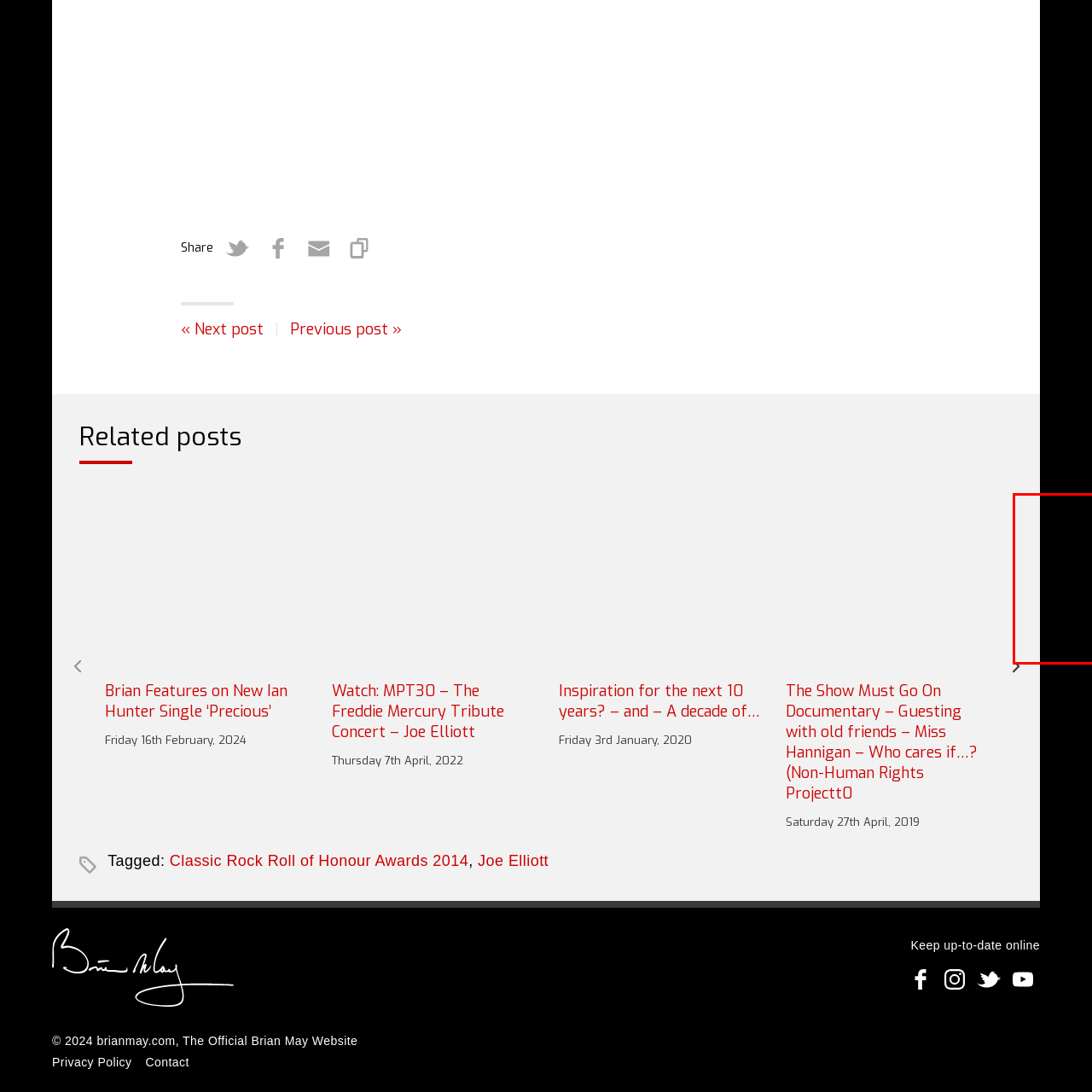Analyze the image surrounded by the red box and respond concisely: What is the title of Ian Hunter's single?

'Precious'